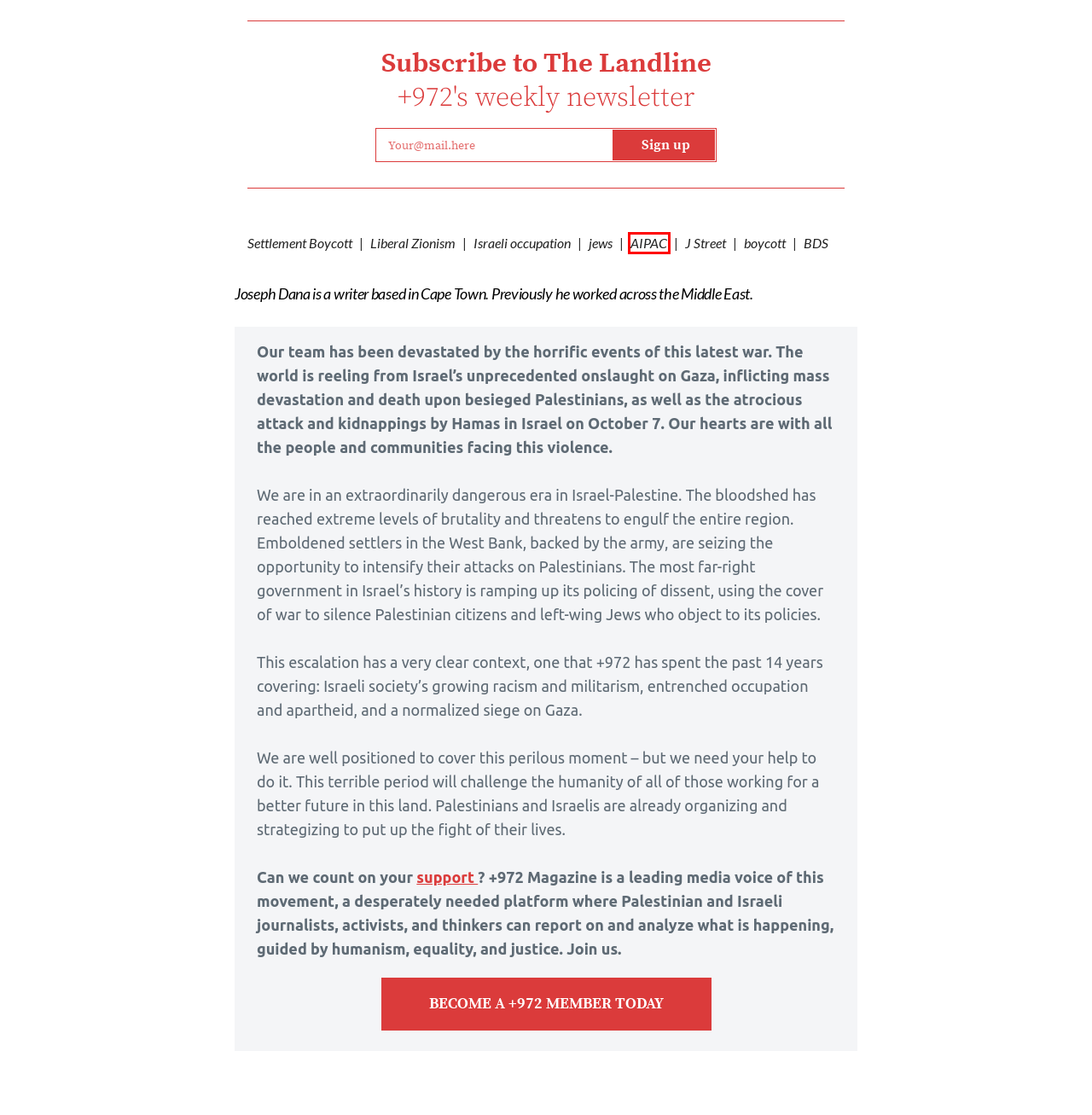You are provided with a screenshot of a webpage that has a red bounding box highlighting a UI element. Choose the most accurate webpage description that matches the new webpage after clicking the highlighted element. Here are your choices:
A. jews Archives - +972 Magazine
B. BDS Archives - +972 Magazine
C. Liberal Zionism Archives - +972 Magazine
D. Settlement Boycott Archives - +972 Magazine
E. J Street Archives - +972 Magazine
F. boycott Archives - +972 Magazine
G. Israeli occupation Archives - +972 Magazine
H. AIPAC Archives - +972 Magazine

H